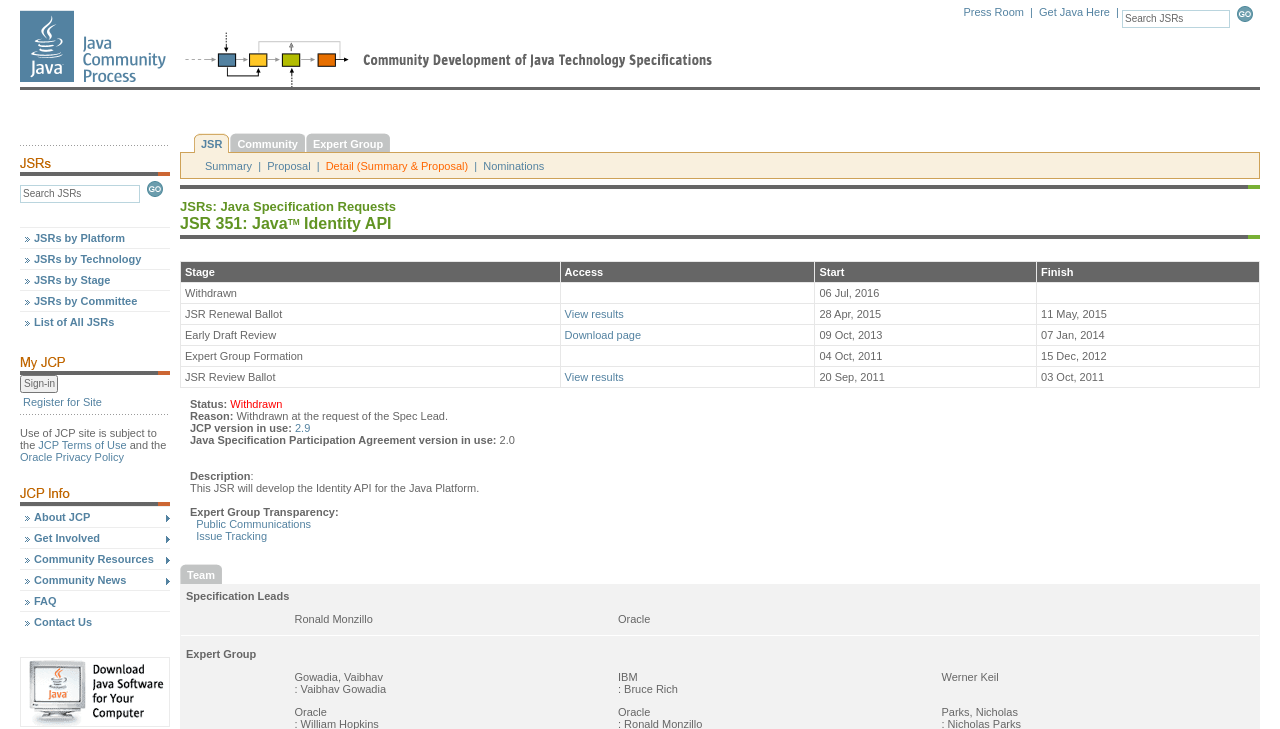Please determine the bounding box coordinates of the area that needs to be clicked to complete this task: 'Sign-in'. The coordinates must be four float numbers between 0 and 1, formatted as [left, top, right, bottom].

[0.016, 0.514, 0.045, 0.539]